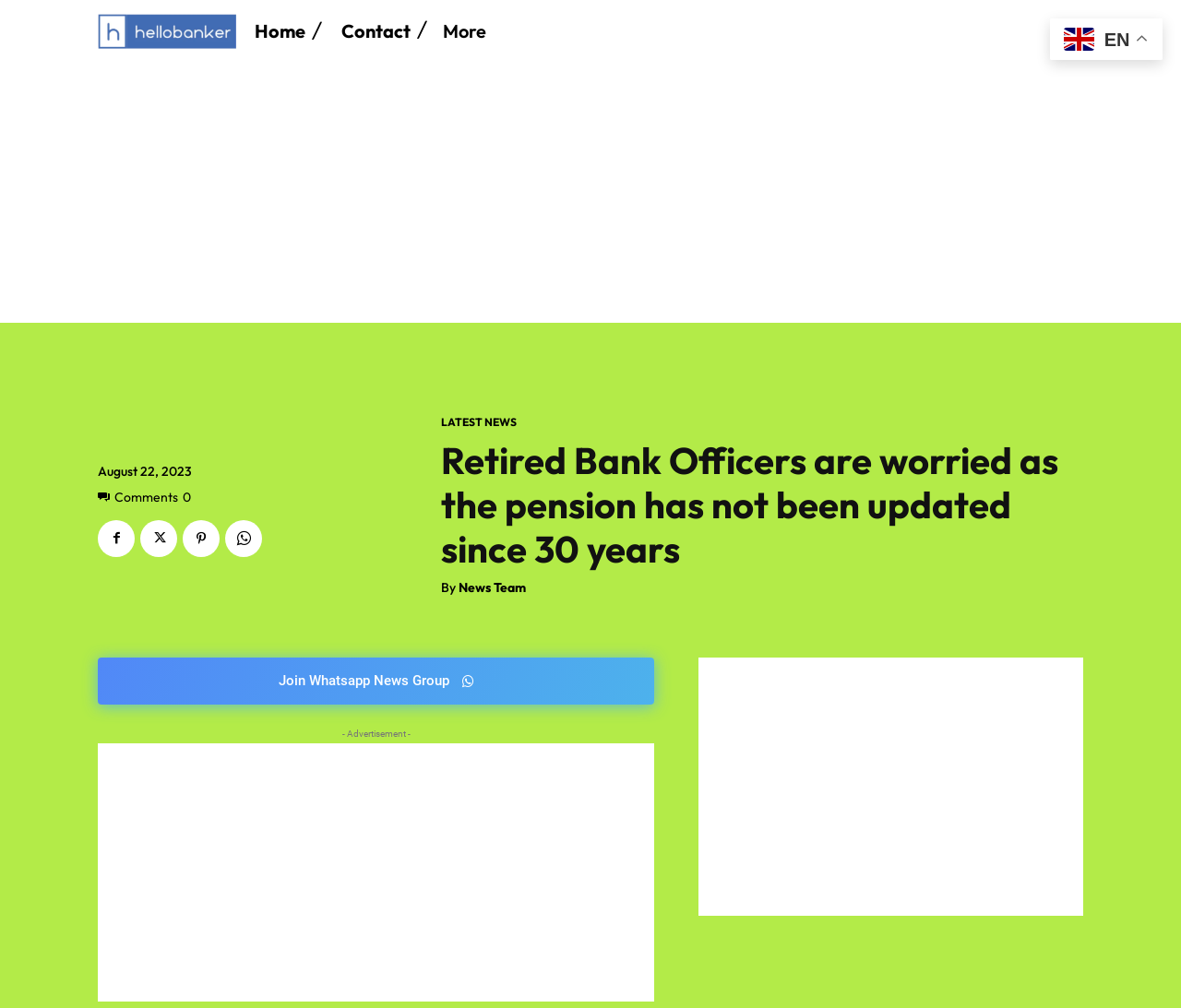Determine the coordinates of the bounding box that should be clicked to complete the instruction: "Contact us". The coordinates should be represented by four float numbers between 0 and 1: [left, top, right, bottom].

[0.561, 0.404, 0.97, 0.461]